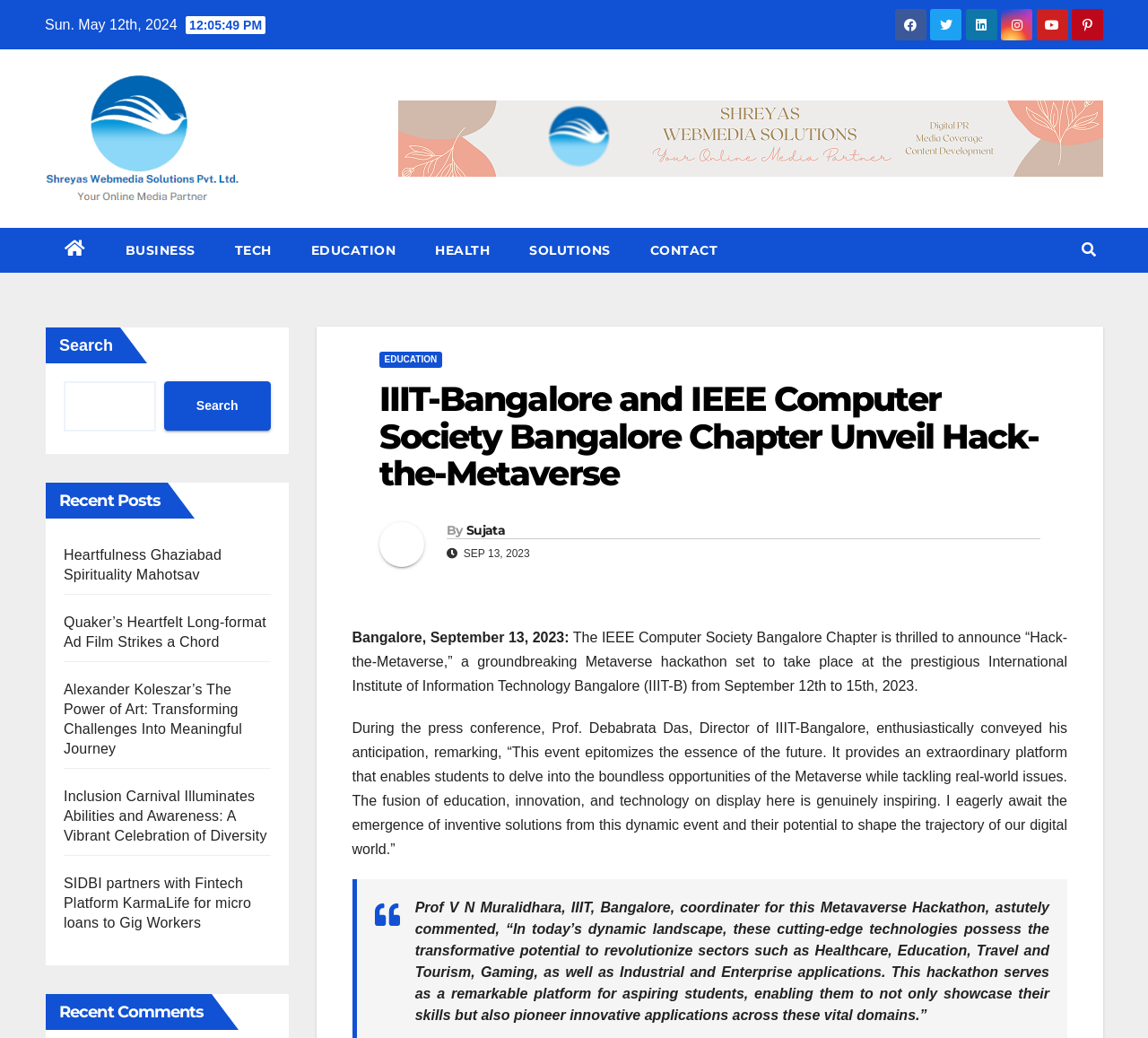Indicate the bounding box coordinates of the element that needs to be clicked to satisfy the following instruction: "Click on BUSINESS". The coordinates should be four float numbers between 0 and 1, i.e., [left, top, right, bottom].

[0.092, 0.219, 0.187, 0.263]